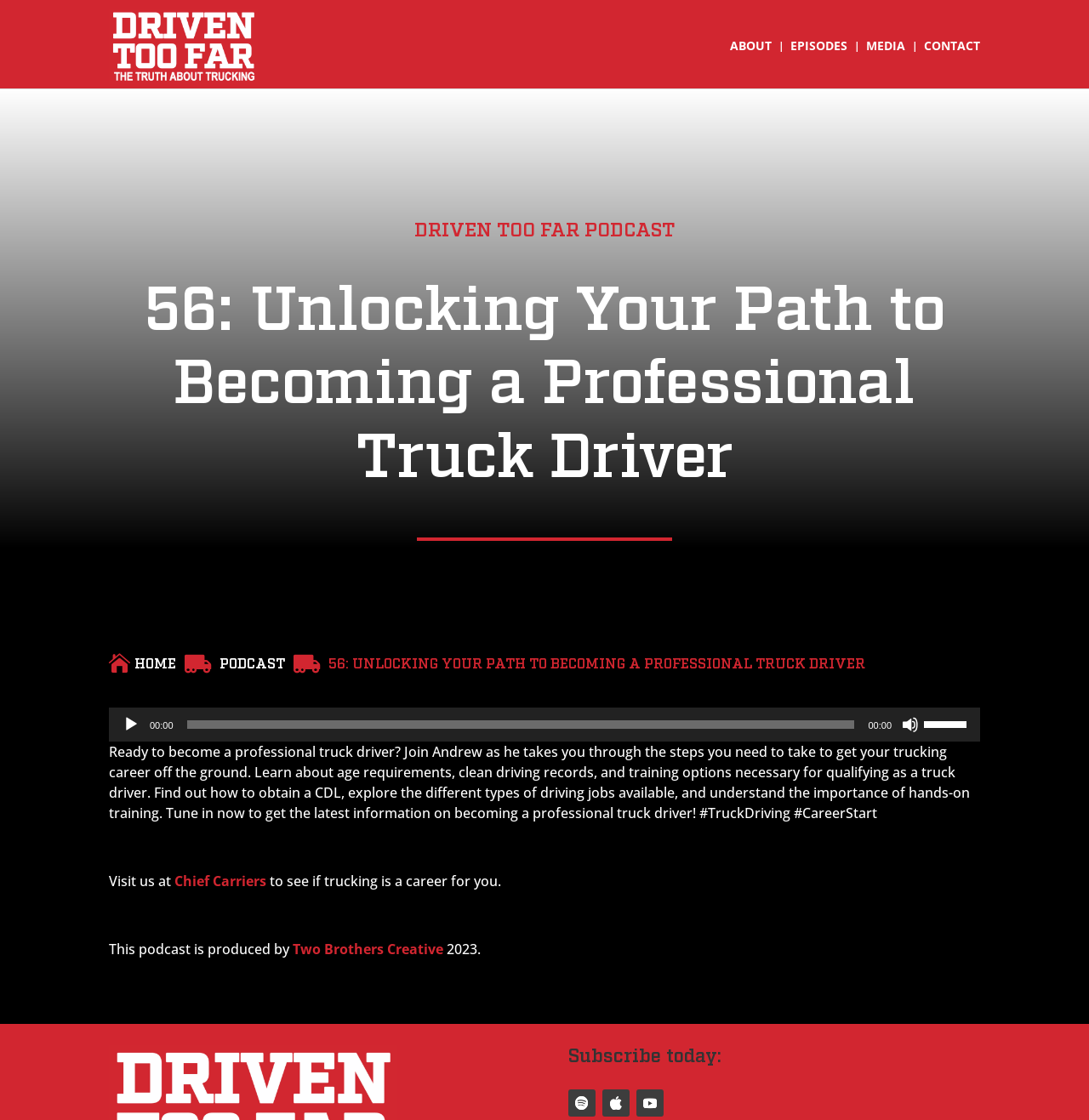Determine the bounding box coordinates of the clickable area required to perform the following instruction: "Click the Driven Too Far logo". The coordinates should be represented as four float numbers between 0 and 1: [left, top, right, bottom].

[0.1, 0.008, 0.237, 0.075]